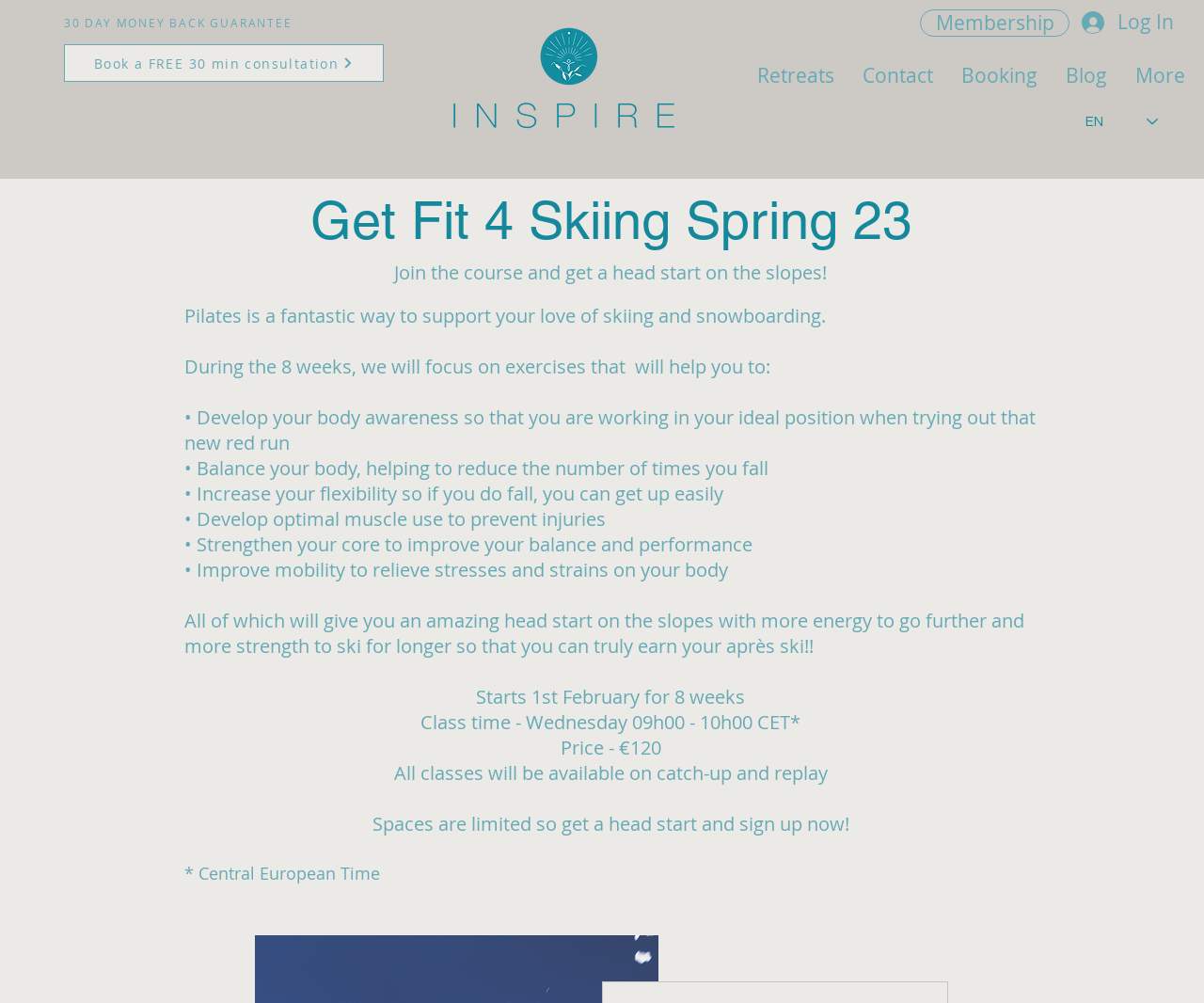Extract the bounding box coordinates of the UI element described by: "Membership". The coordinates should include four float numbers ranging from 0 to 1, e.g., [left, top, right, bottom].

[0.764, 0.009, 0.888, 0.037]